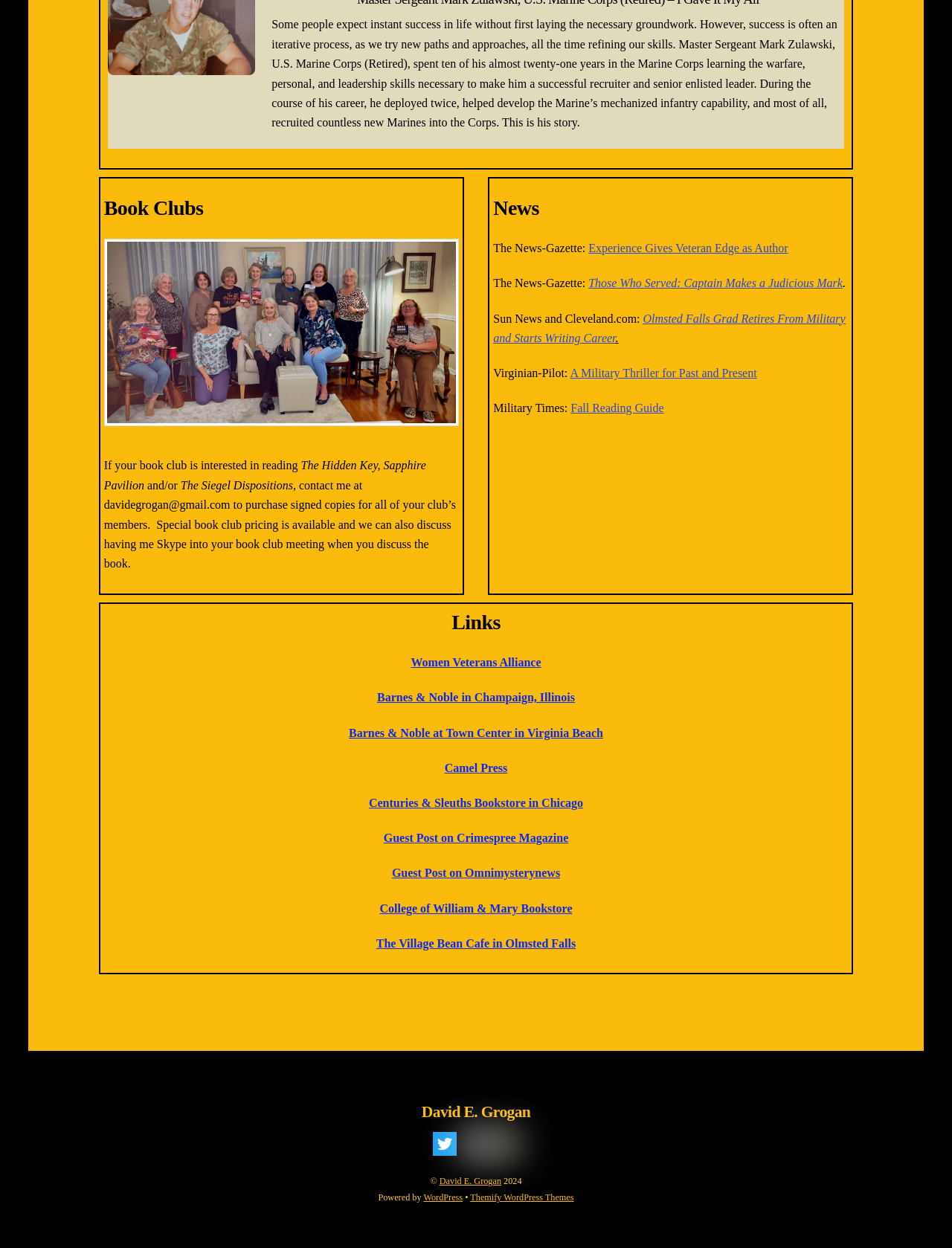Examine the screenshot and answer the question in as much detail as possible: What is the topic of the book?

The topic of the book can be inferred from the text 'A Military Thriller for Past and Present' which is a news article title, and also from the context of the webpage which is about the author's book and his military background.